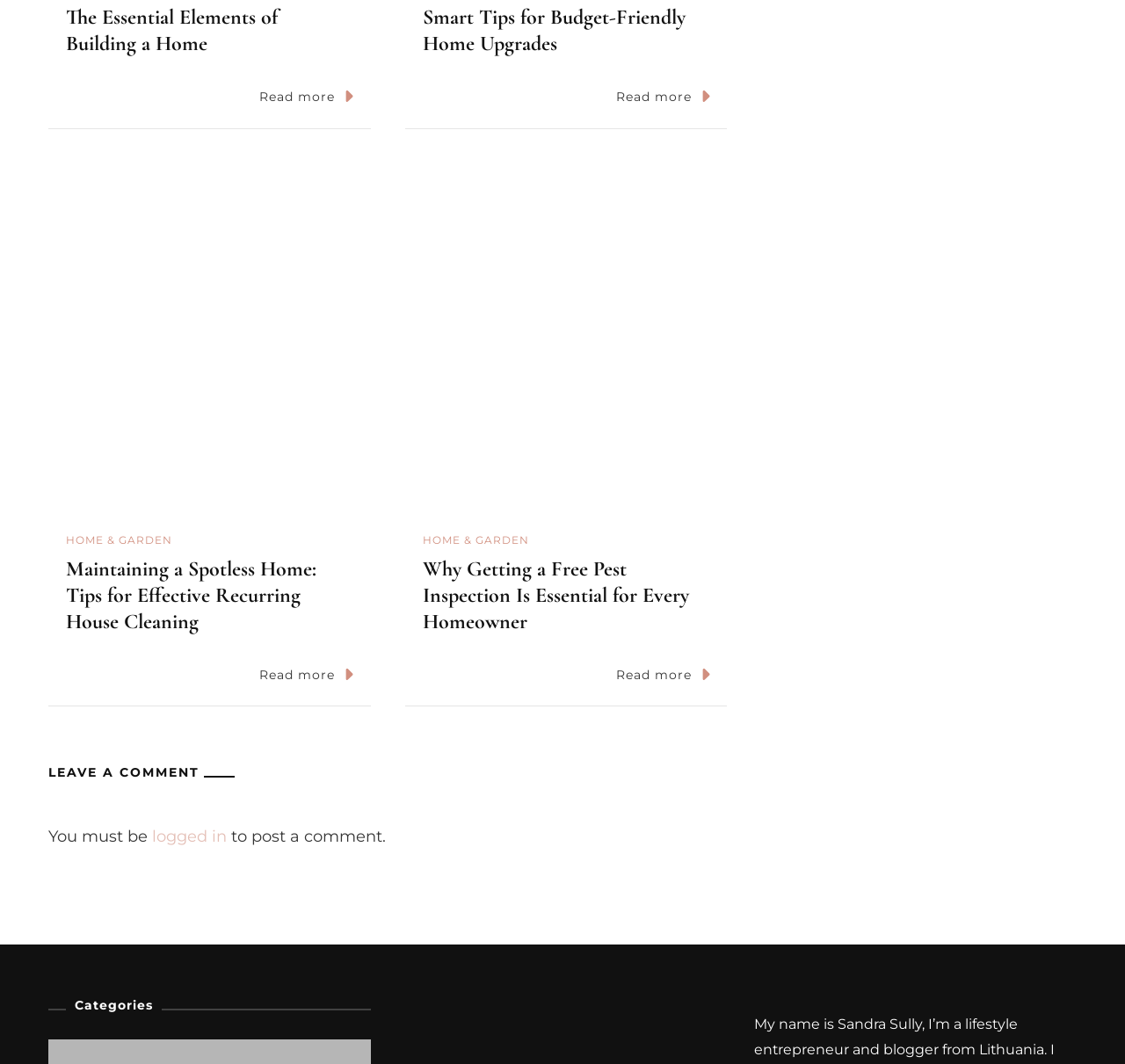Provide a single word or phrase to answer the given question: 
How many 'Read more' links are on this webpage?

3